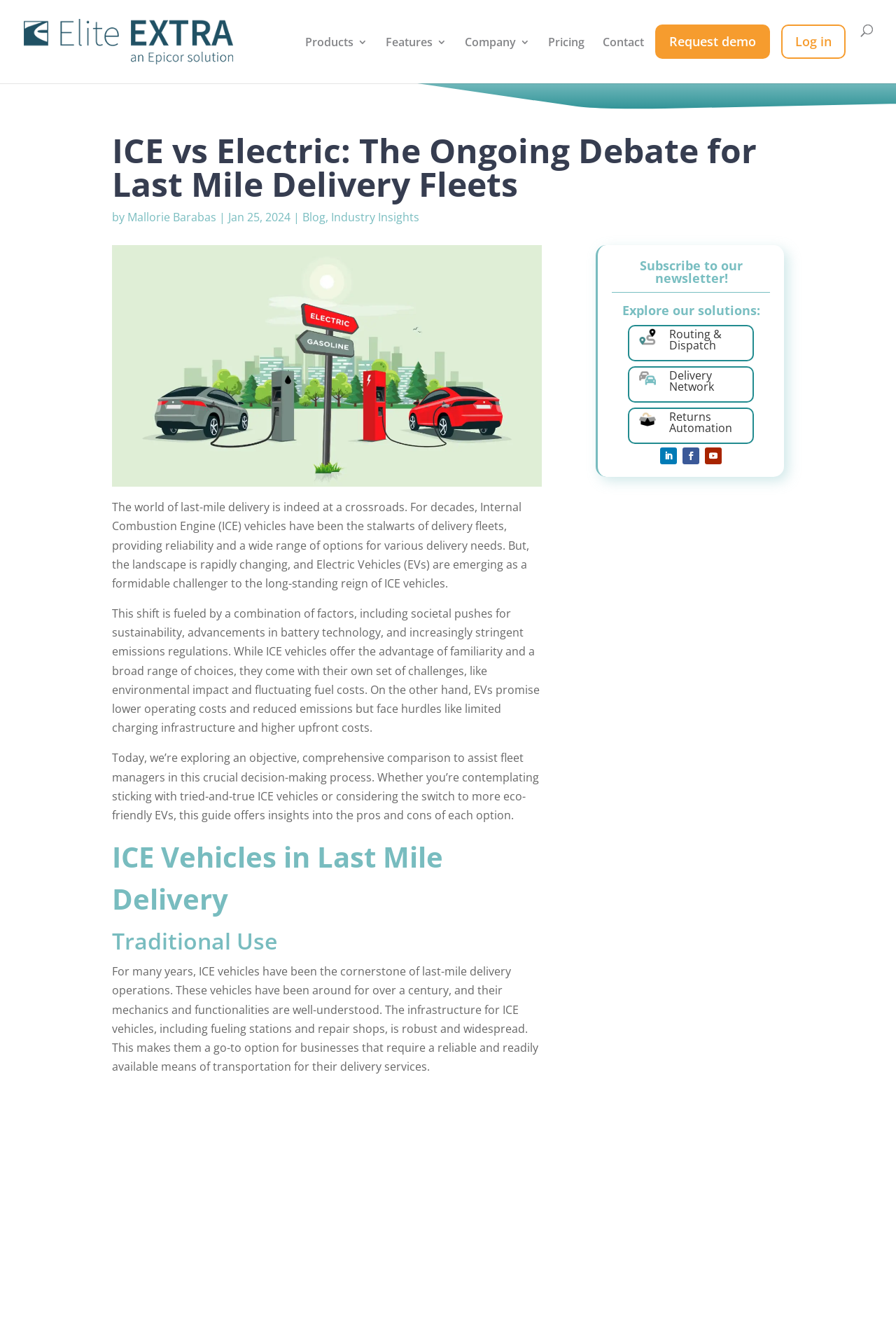Indicate the bounding box coordinates of the element that needs to be clicked to satisfy the following instruction: "Read the blog post by Mallorie Barabas". The coordinates should be four float numbers between 0 and 1, i.e., [left, top, right, bottom].

[0.142, 0.158, 0.241, 0.169]